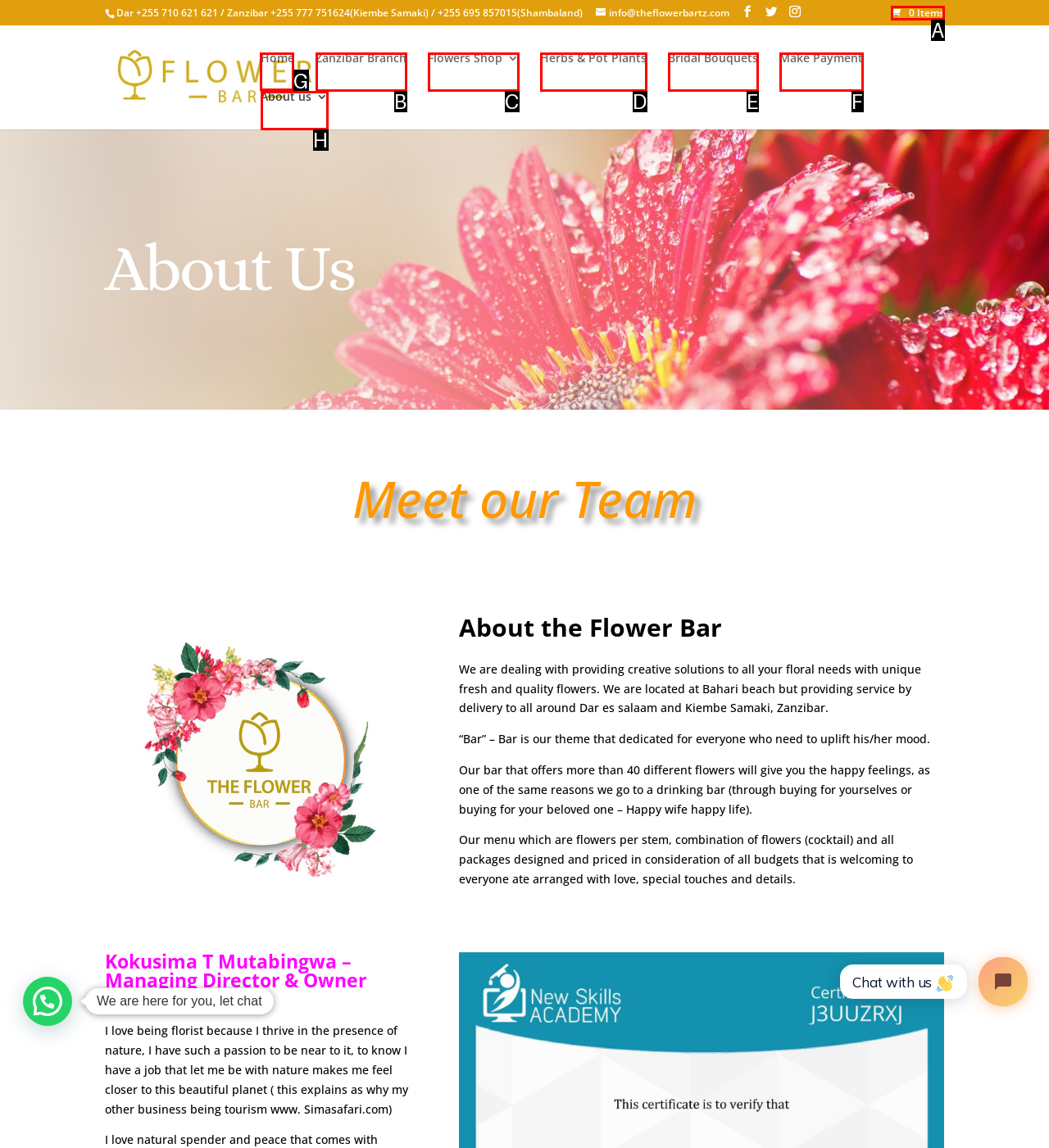From the given options, choose the one to complete the task: Click the 'Home' link
Indicate the letter of the correct option.

G